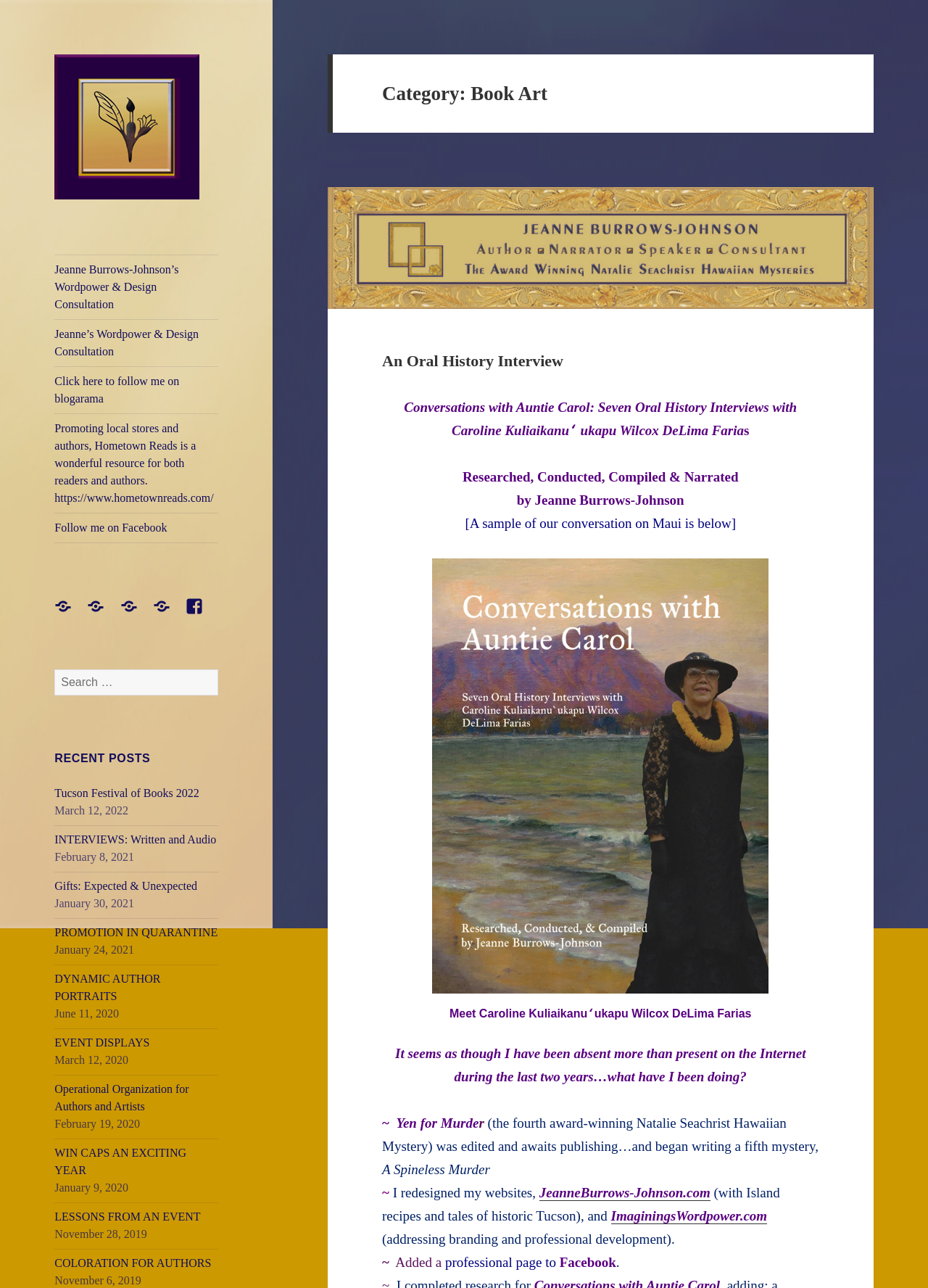Identify the bounding box coordinates of the region that needs to be clicked to carry out this instruction: "Read the recent post 'Tucson Festival of Books 2022'". Provide these coordinates as four float numbers ranging from 0 to 1, i.e., [left, top, right, bottom].

[0.059, 0.611, 0.215, 0.621]